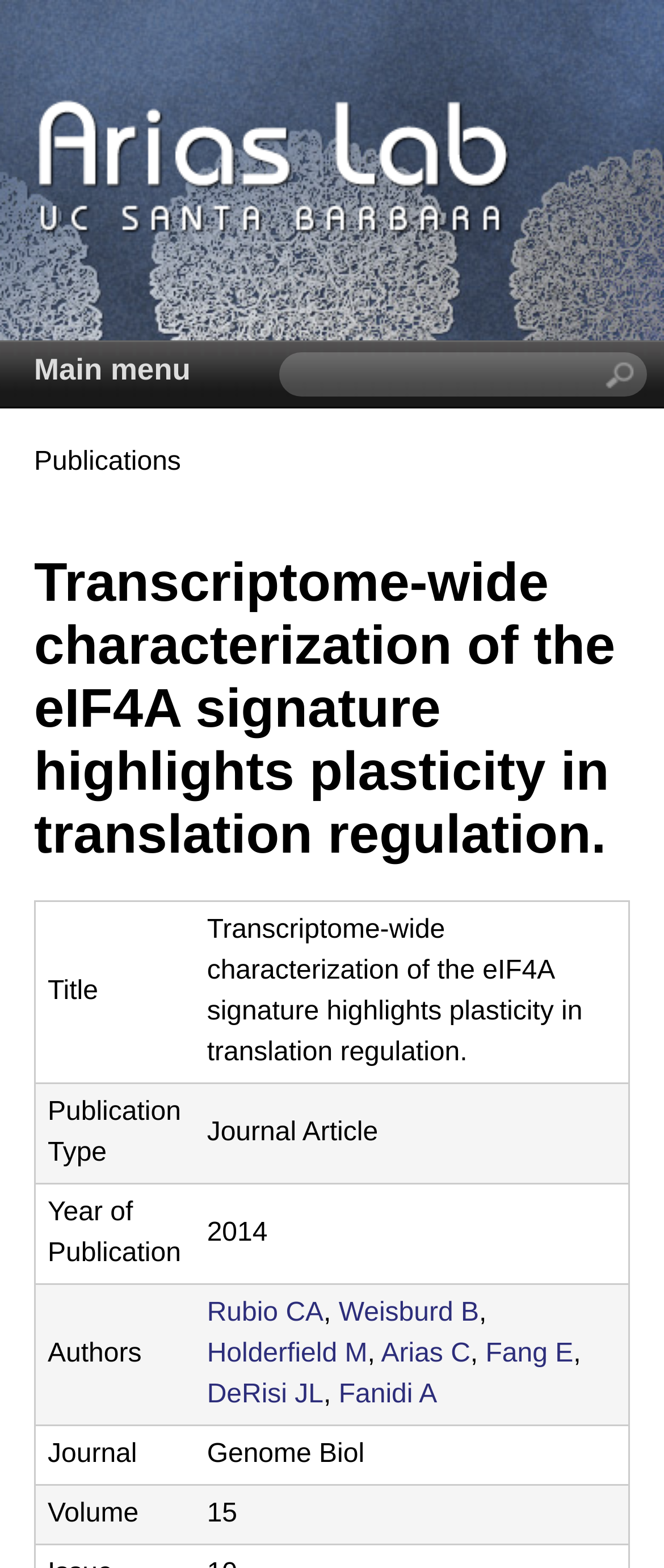Locate the bounding box coordinates of the segment that needs to be clicked to meet this instruction: "Read the article 'Transcriptome-wide characterization of the eIF4A signature highlights plasticity in translation regulation.'".

[0.051, 0.352, 0.949, 0.552]